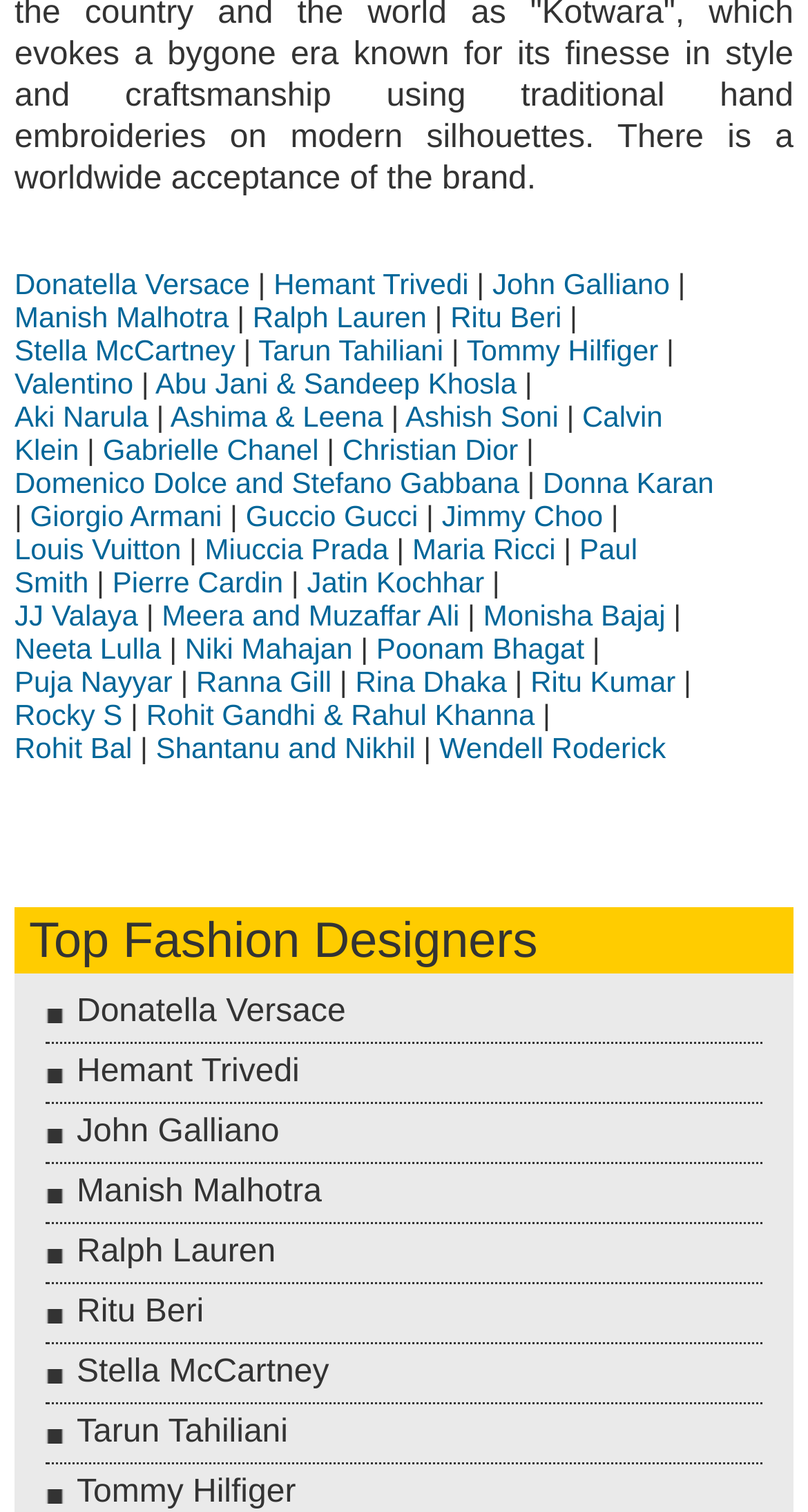Is there a heading that says 'Top Fashion Designers'?
Examine the image closely and answer the question with as much detail as possible.

I looked at the webpage and found a heading that says 'Top Fashion Designers', indicating that the webpage is categorized by this heading.